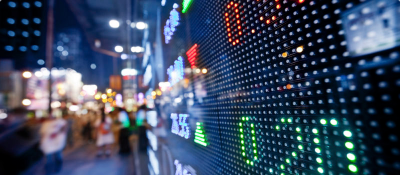Answer the following query concisely with a single word or phrase:
What is the atmosphere of the urban environment in the background?

Lively and dynamic